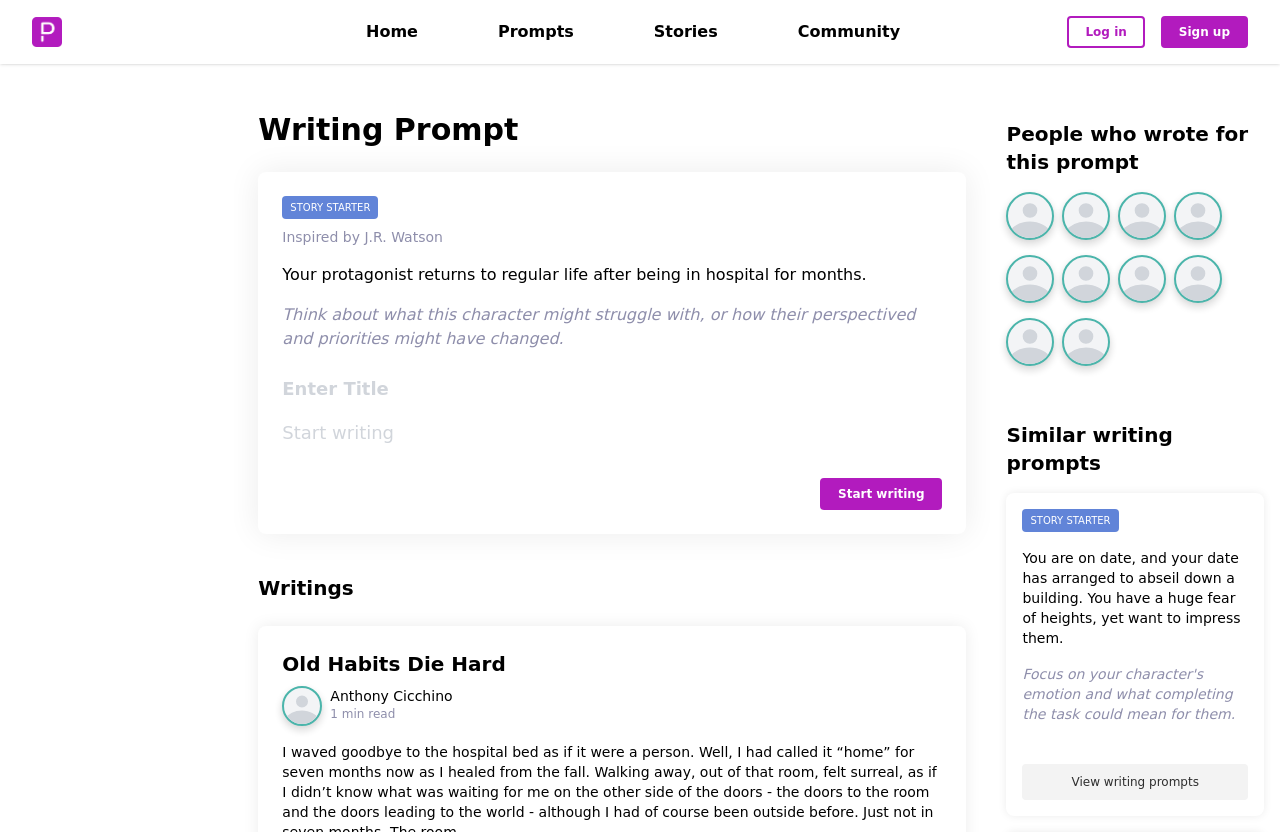Summarize the webpage with a detailed and informative caption.

This webpage is a writing prompt platform, with a focus on a specific story starter. At the top left, there is a Daily Prompt logo, accompanied by a navigation menu with links to "Home", "Prompts", "Stories", and "Community". On the top right, there are buttons to "Log in" and "Sign up".

Below the navigation menu, there is a heading that reads "Writing Prompt", followed by a title "STORY STARTER" and a subtitle "Inspired by J.R. Watson". The main writing prompt is displayed below, which is "Your protagonist returns to regular life after being in hospital for months. Think about what this character might struggle with, or how their perspective and priorities might have changed."

There are two text boxes below the prompt, one to "Enter title" and another to "Start writing". A "Start writing" button is located to the right of the text boxes. 

Further down, there is a section labeled "Writings", which appears to be a list of user-generated content. The first item in the list is a link to a story titled "Old Habits Die Hard", accompanied by an image. Below this section, there is a heading that reads "People who wrote for this prompt", followed by a row of five images, likely representing user profiles.

The bottom section of the page is dedicated to "Similar writing prompts", with a title "STORY STARTER" and a prompt that reads "You are on a date, and your date has arranged to abseil down a building. You have a huge fear of heights, yet want to impress them." A "View writing prompts" button is located at the bottom right of the page.